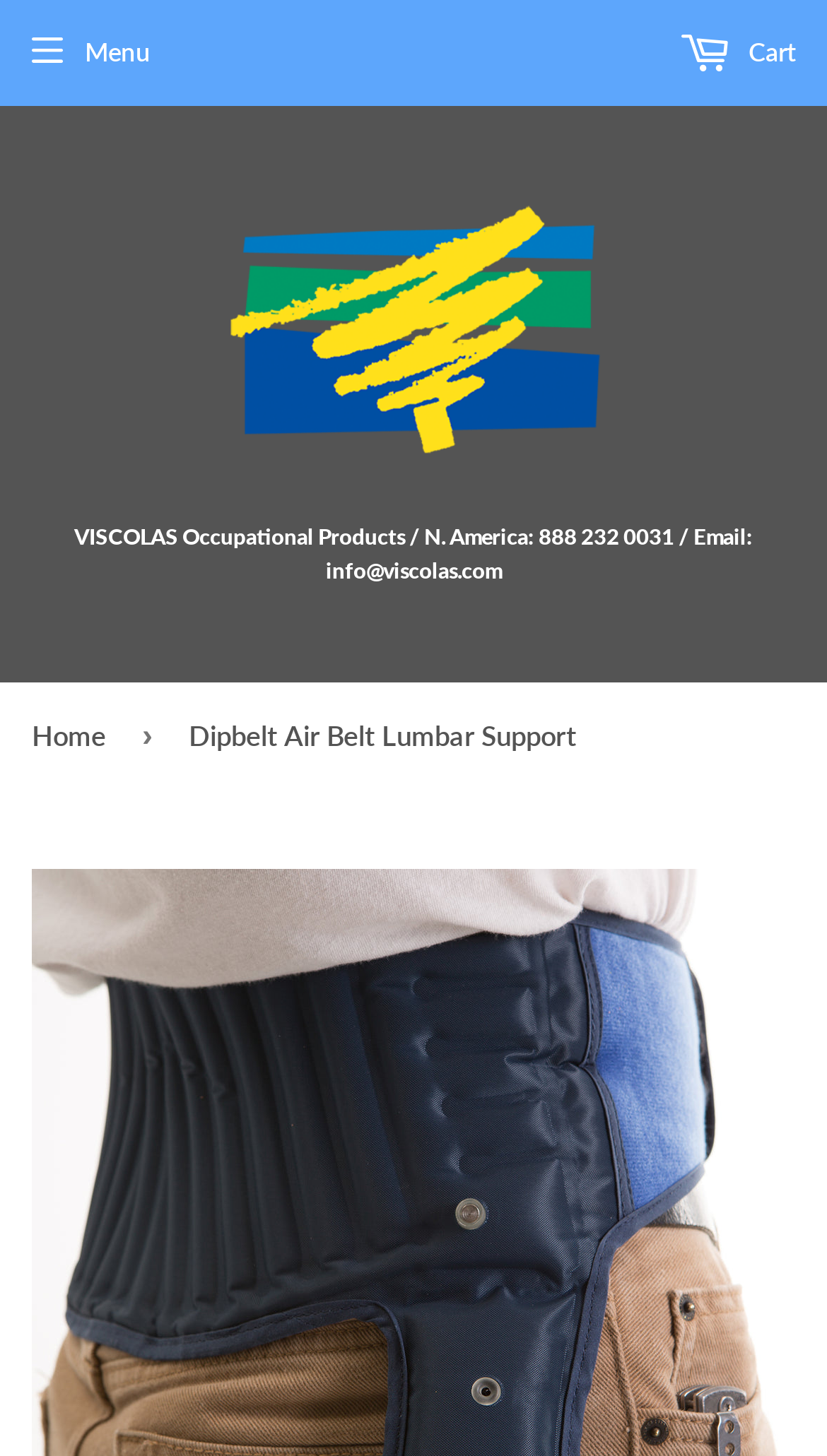Explain the features and main sections of the webpage comprehensively.

The webpage is about the Dipbelt Air Belt Lumbar Support product. At the top left corner, there is a link to the website's homepage, "Viscolas", accompanied by a small image of the same name. Next to it, there is a link with the company's contact information. 

Below the top section, there is a layout table that spans the entire width of the page. On the top left of this table, there is a button labeled "Menu" that controls the navigation bar. On the top right, there is a link to the shopping cart. 

Underneath the menu and cart links, there is a navigation section with breadcrumbs. The breadcrumbs start with a link to the "Home" page, followed by a static text "Dipbelt Air Belt Lumbar Support", which is the title of the product page.